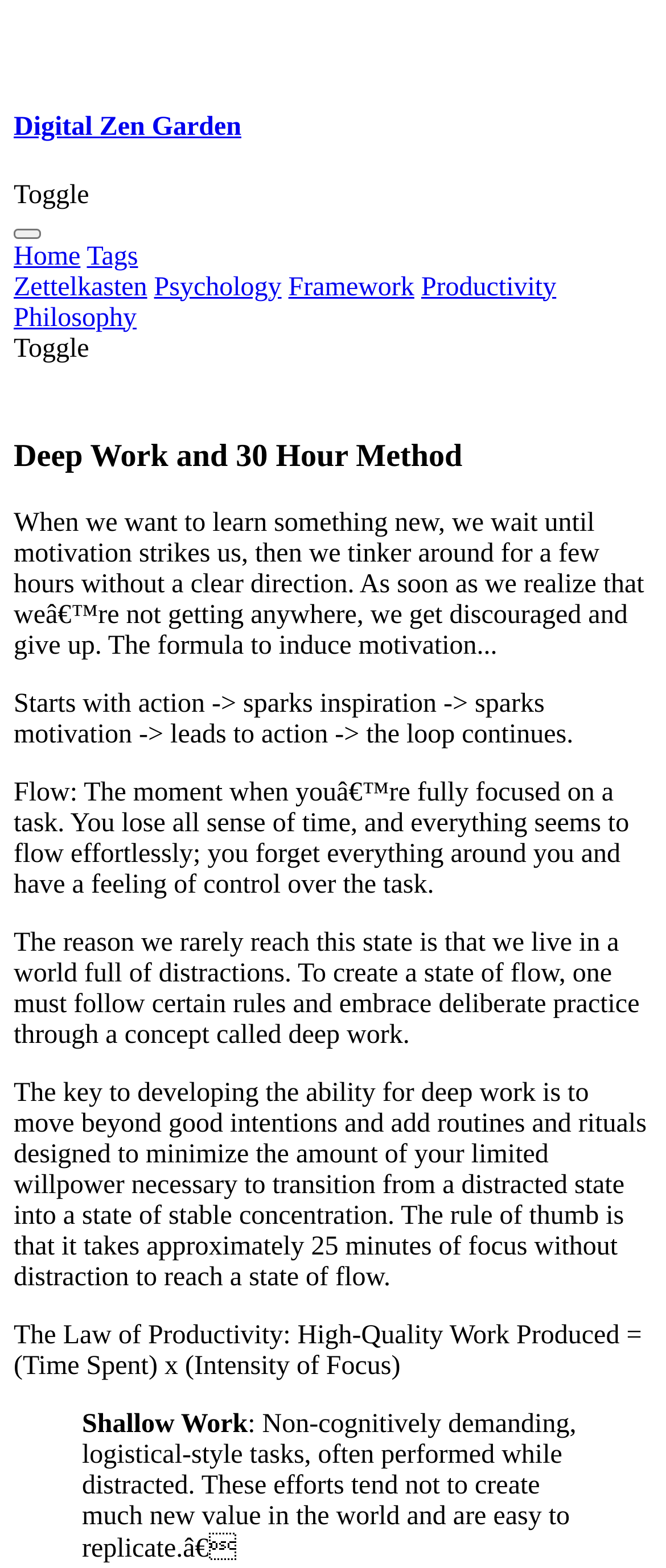Provide the bounding box coordinates of the section that needs to be clicked to accomplish the following instruction: "Go to the Tags page."

[0.13, 0.154, 0.207, 0.173]